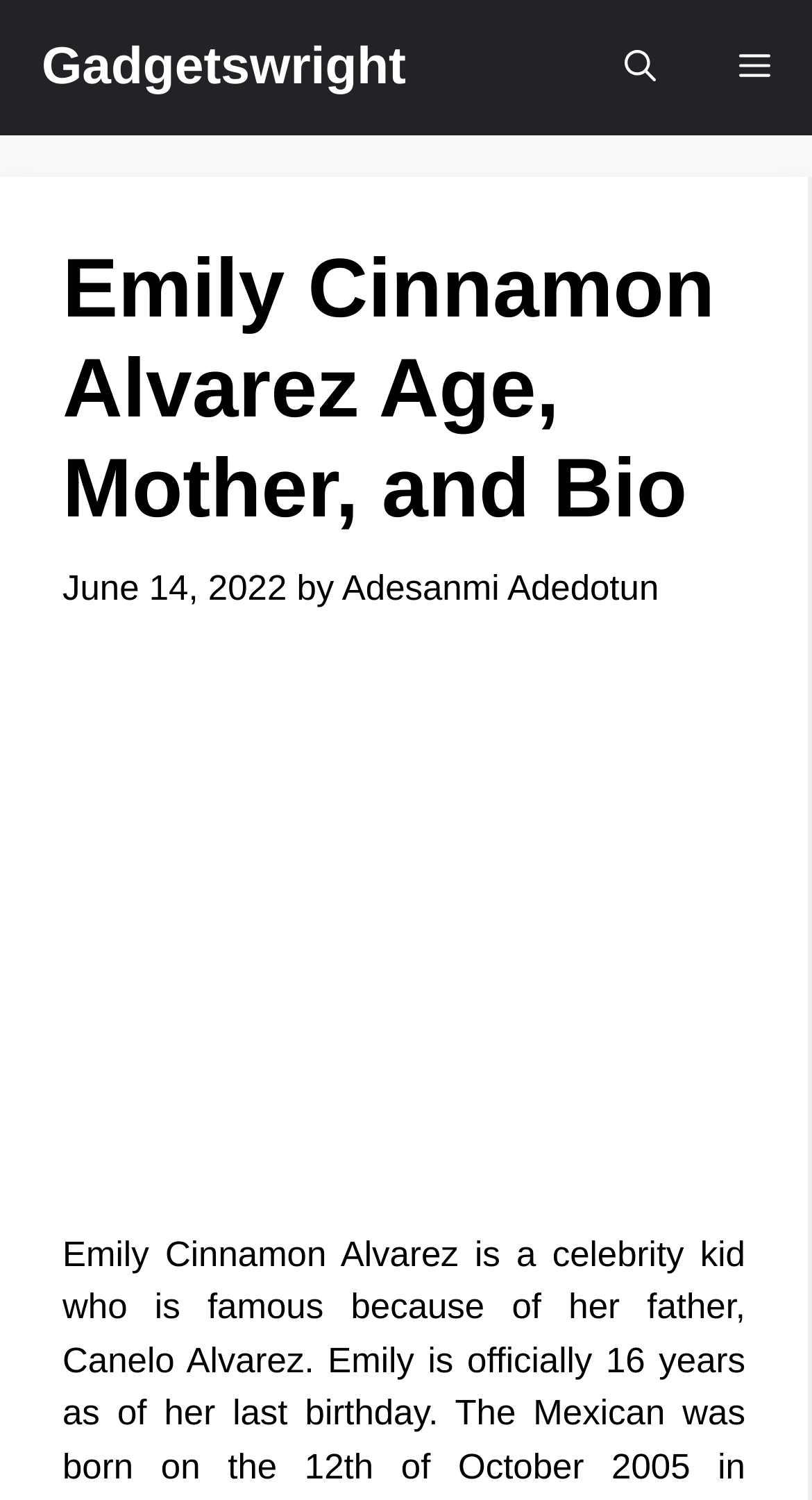Who is the author of the webpage content?
Provide an in-depth and detailed explanation in response to the question.

I found the answer by looking at the link element on the webpage, which contains the text 'Adesanmi Adedotun'. This text suggests that Adesanmi Adedotun is the author of the webpage content.